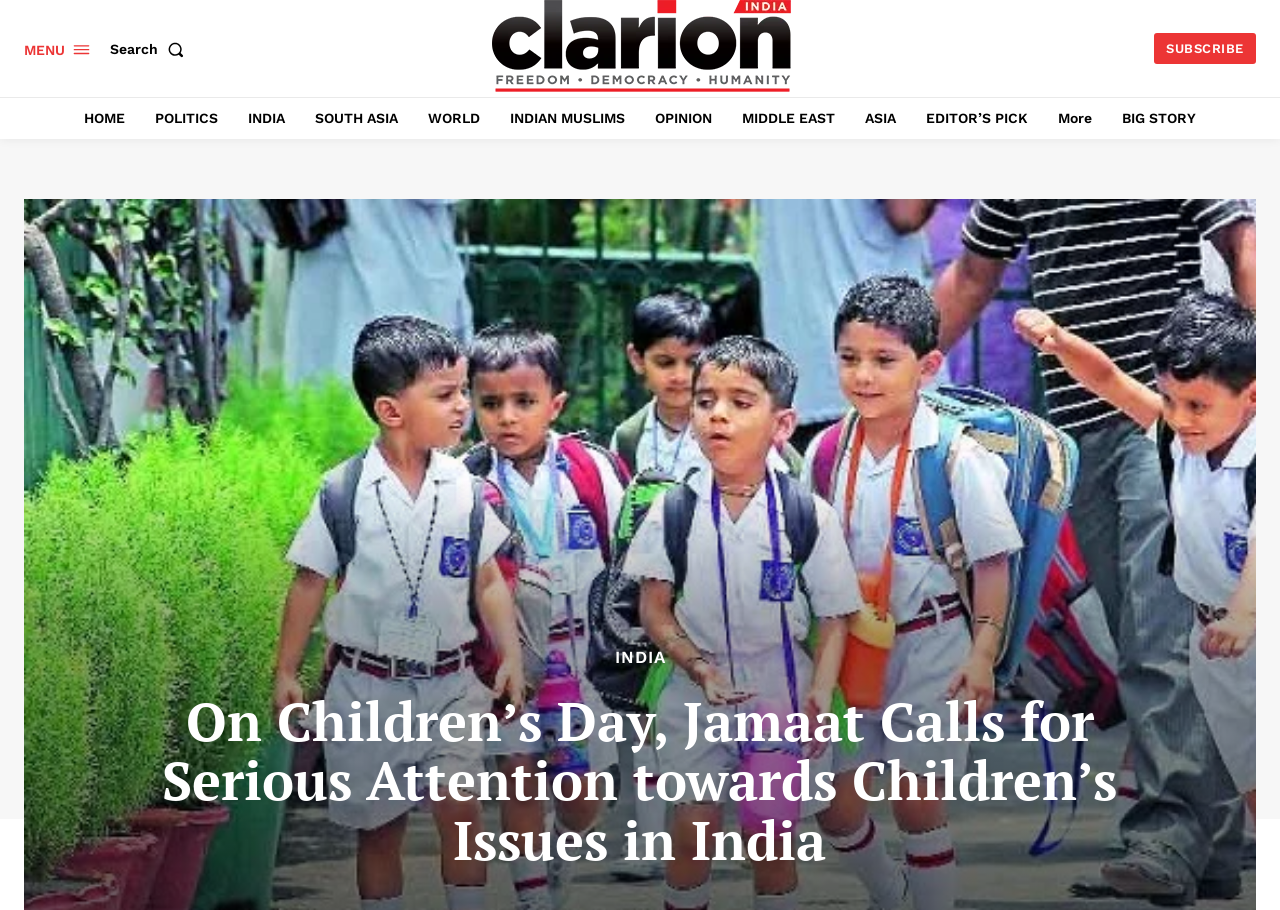Locate the bounding box coordinates of the clickable element to fulfill the following instruction: "Go to the HOME page". Provide the coordinates as four float numbers between 0 and 1 in the format [left, top, right, bottom].

[0.058, 0.107, 0.105, 0.153]